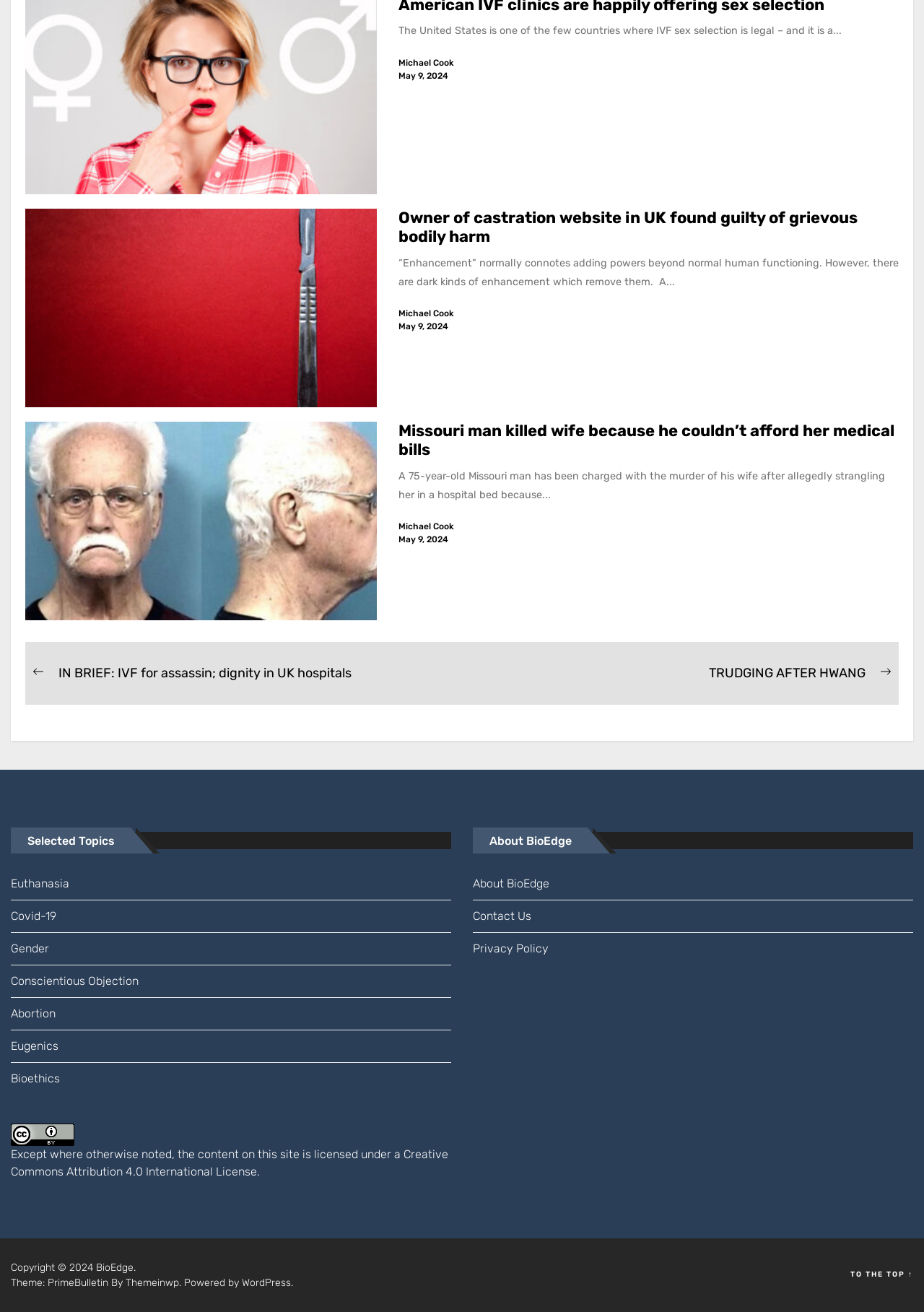Reply to the question with a brief word or phrase: Who is the author of the articles?

Michael Cook